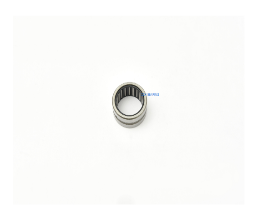Elaborate on the various elements present in the image.

This image depicts a heavy duty needle roller bearing designed without an inner ring, allowing for direct use of the shaft as the raceway surface. This specific bearing offers advantages such as cost-effectiveness and precise control over radial internal clearance during operation. The product is characterized by its cylindrical shape and machined outer surface, which provides durability and strength. These bearings are commonly utilized in various applications, including gear pumps and automotive transmissions, where reliable performance under load is essential. The clean background emphasizes the bearing's design and functionality.